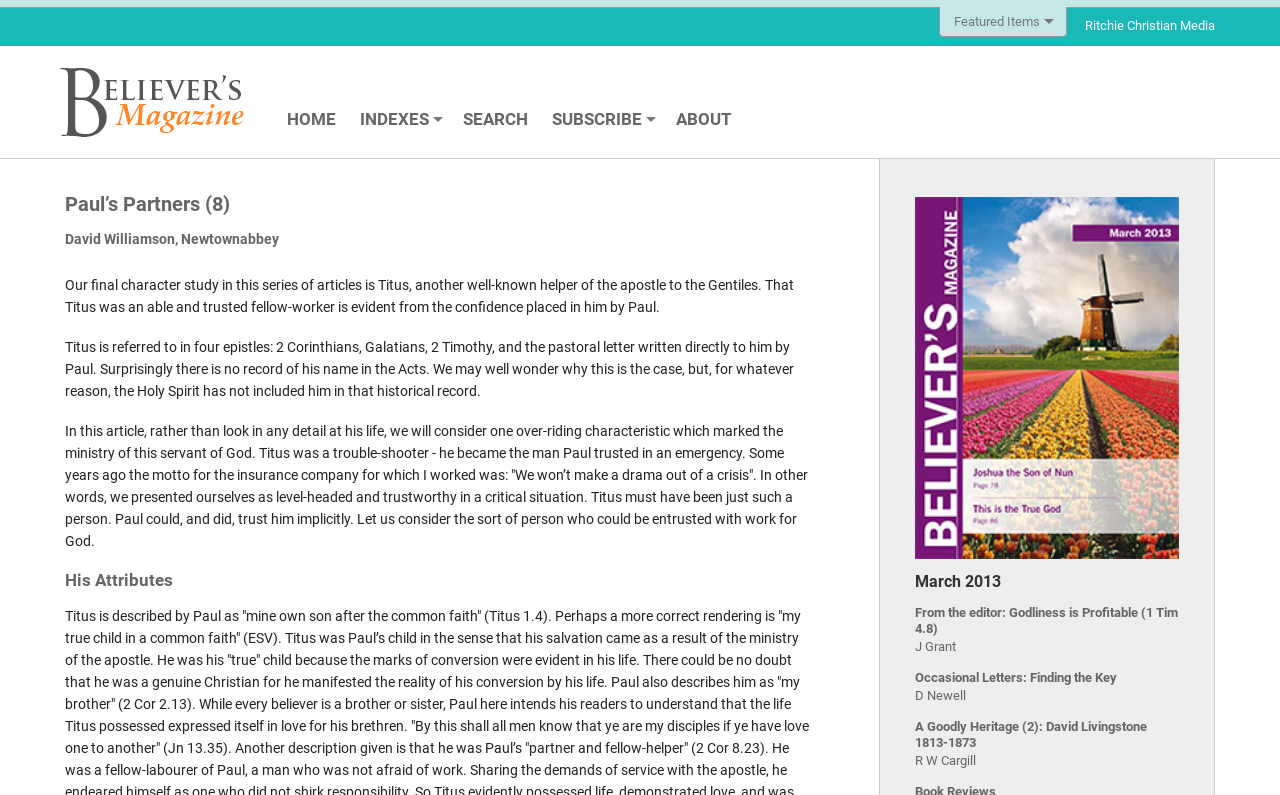Bounding box coordinates are given in the format (top-left x, top-left y, bottom-right x, bottom-right y). All values should be floating point numbers between 0 and 1. Provide the bounding box coordinate for the UI element described as: Featured Items

[0.734, 0.009, 0.834, 0.047]